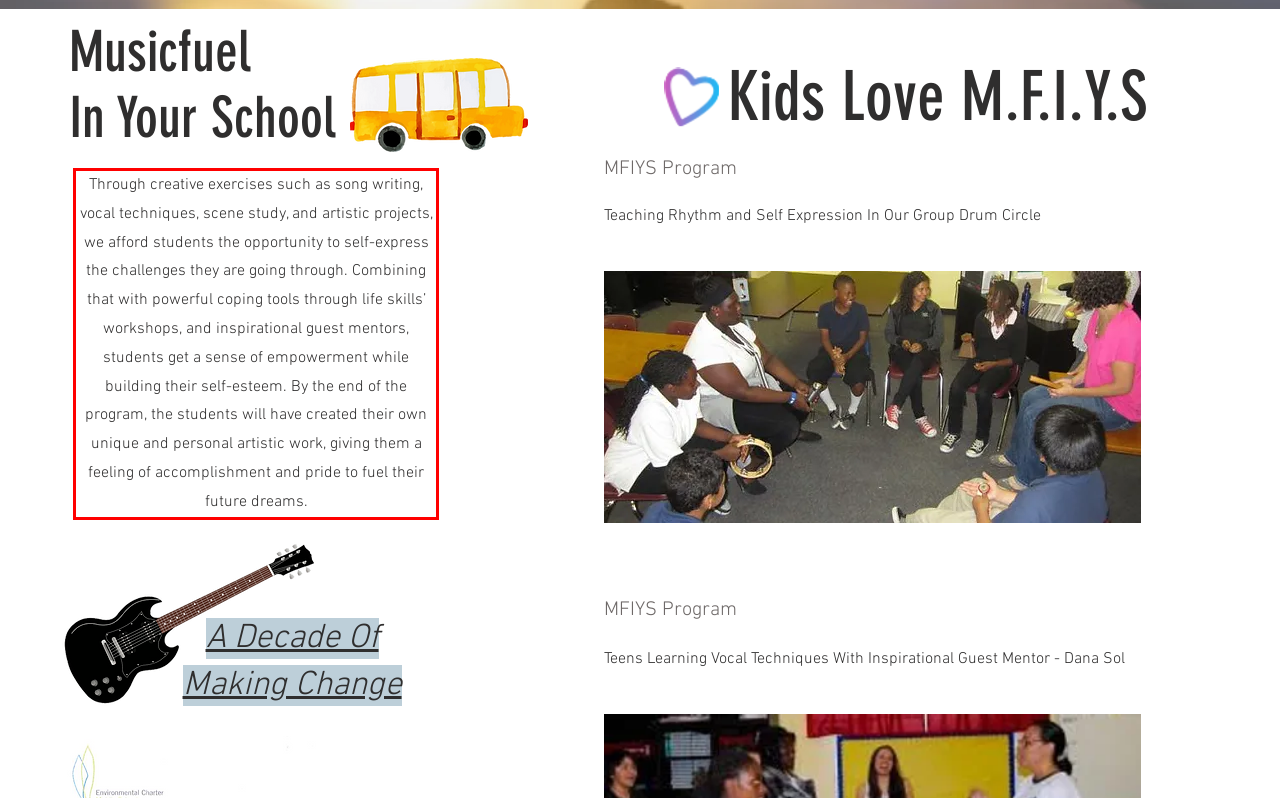Observe the screenshot of the webpage, locate the red bounding box, and extract the text content within it.

Through creative exercises such as song writing, vocal techniques, scene study, and artistic projects, we afford students the opportunity to self-express the challenges they are going through. Combining that with powerful coping tools through life skills’ workshops, and inspirational guest mentors, students get a sense of empowerment while building their self-esteem. By the end of the program, the students will have created their own unique and personal artistic work, giving them a feeling of accomplishment and pride to fuel their future dreams.